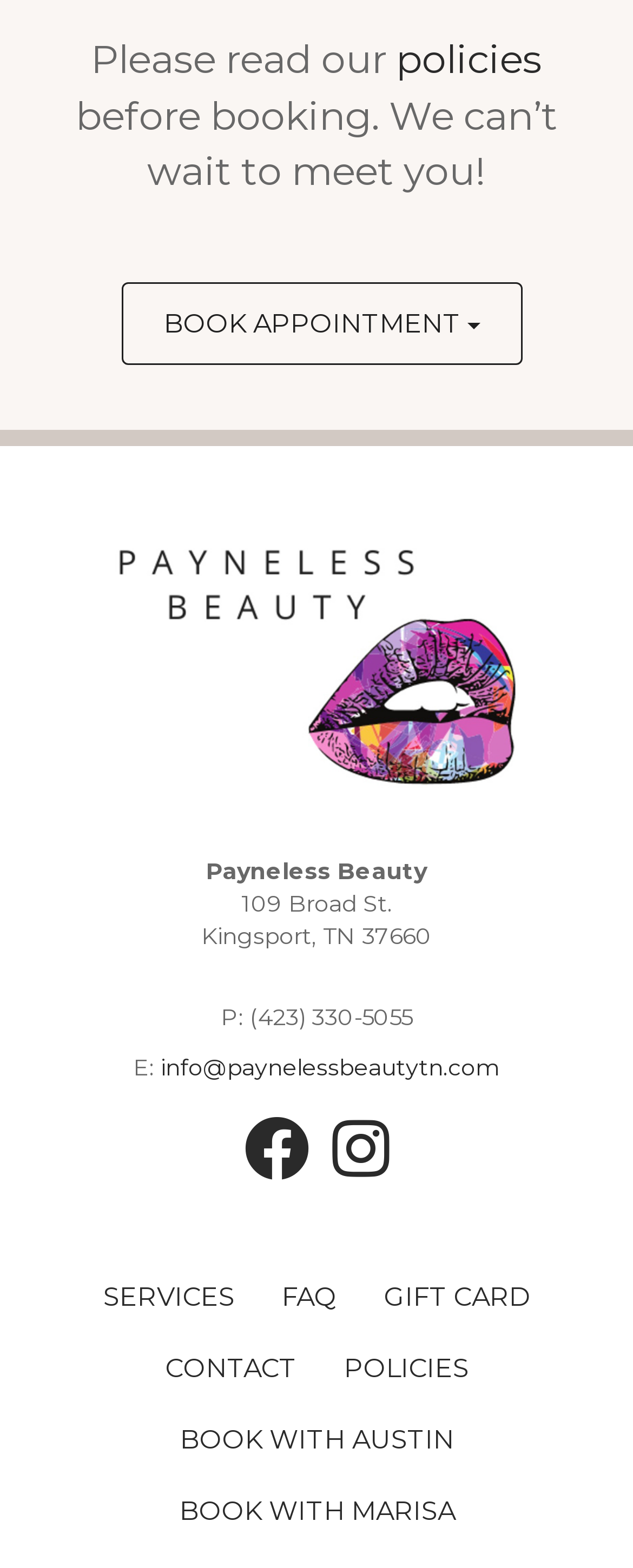Locate the bounding box coordinates of the area to click to fulfill this instruction: "go to next page". The bounding box should be presented as four float numbers between 0 and 1, in the order [left, top, right, bottom].

None